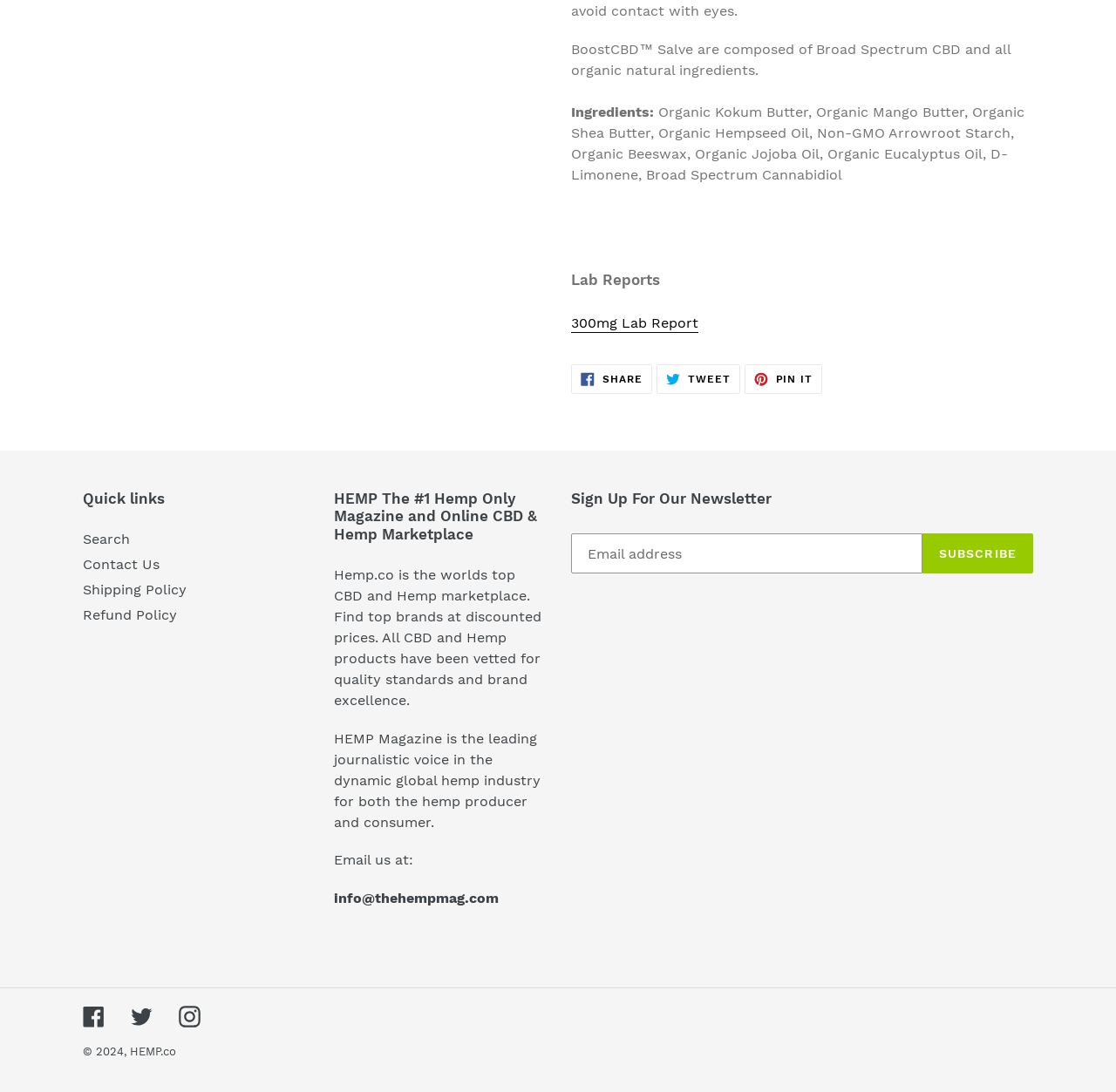Locate the bounding box of the UI element defined by this description: "300mg Lab Report". The coordinates should be given as four float numbers between 0 and 1, formatted as [left, top, right, bottom].

[0.512, 0.288, 0.626, 0.305]